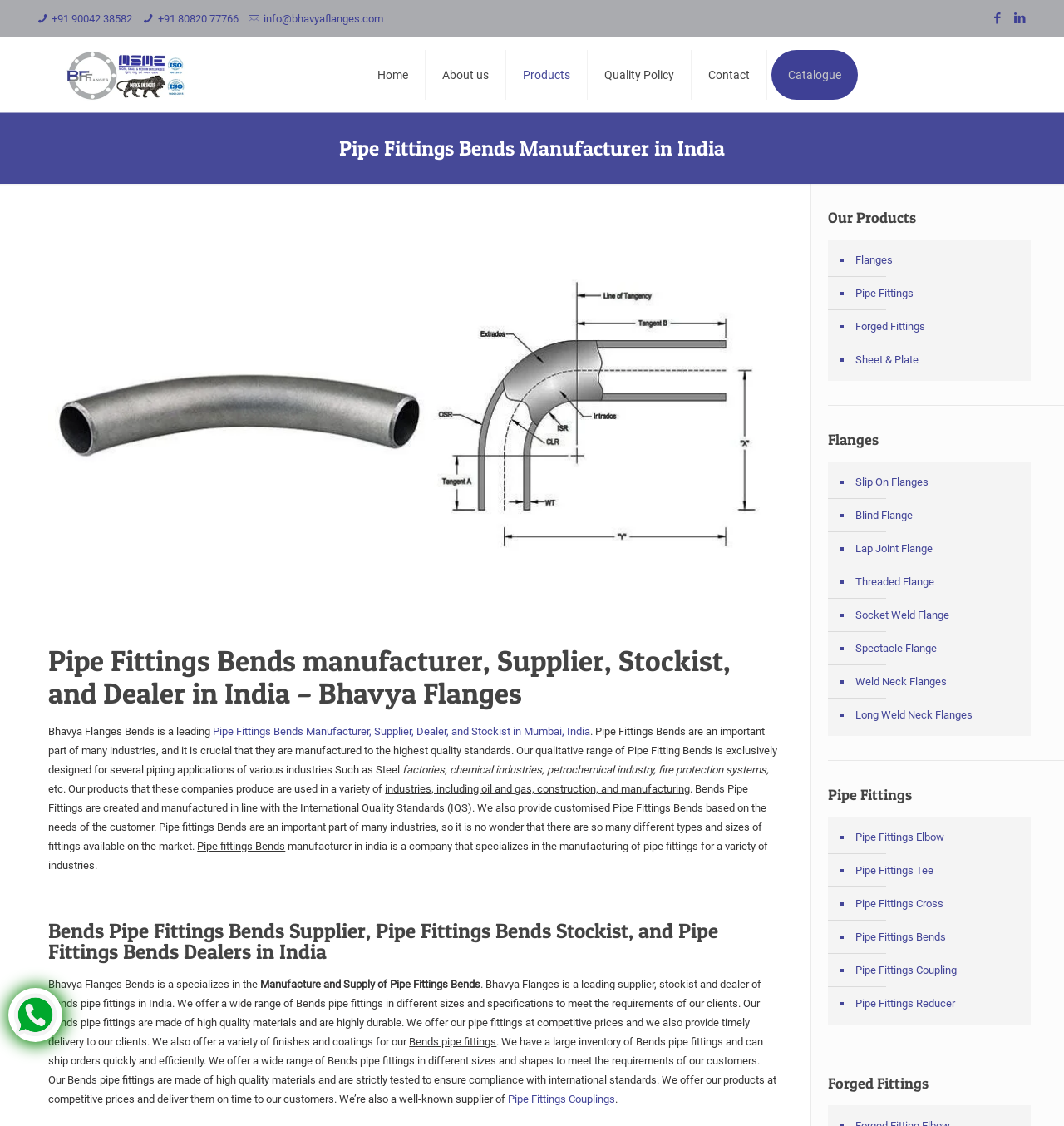What is the purpose of Pipe Fittings Bends?
Look at the image and answer the question using a single word or phrase.

For various piping applications